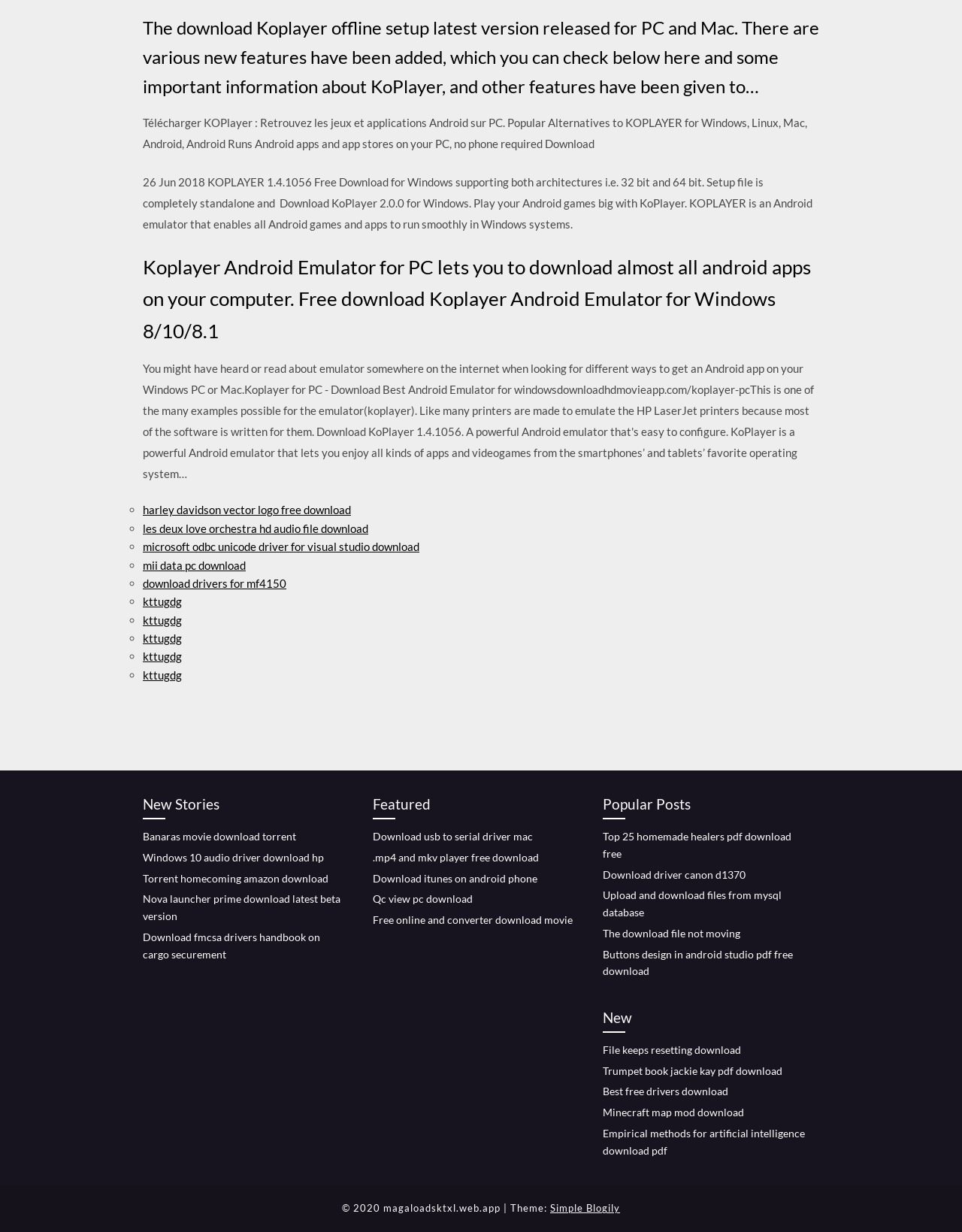What is the purpose of KoPlayer Android Emulator for PC?
Look at the image and respond to the question as thoroughly as possible.

The purpose of KoPlayer Android Emulator for PC is to allow users to download almost all android apps on their computer. This information is obtained from the heading element with ID 69, which states 'Koplayer Android Emulator for PC lets you to download almost all android apps on your computer'.